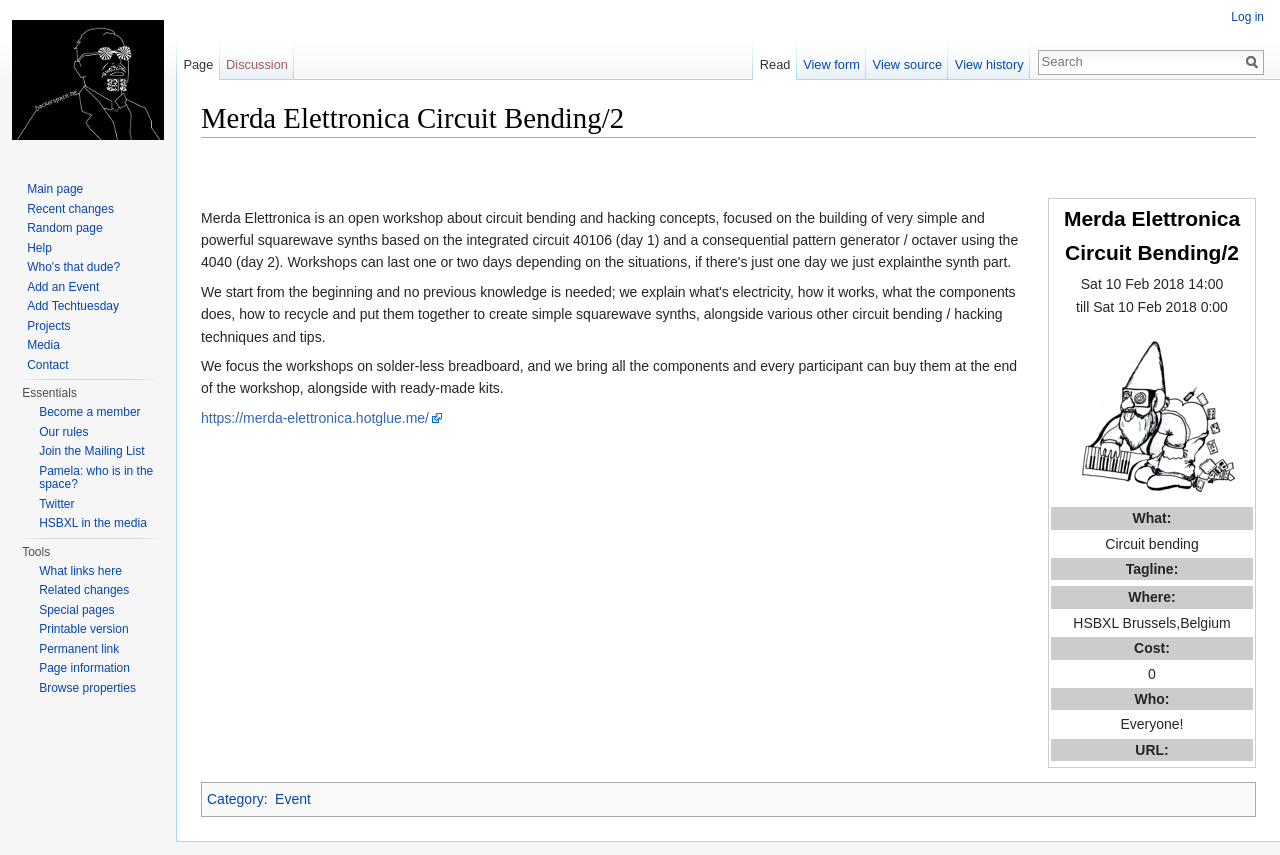Can you identify the bounding box coordinates of the clickable region needed to carry out this instruction: 'Click on the link to P 18: Postersitzung'? The coordinates should be four float numbers within the range of 0 to 1, stated as [left, top, right, bottom].

None